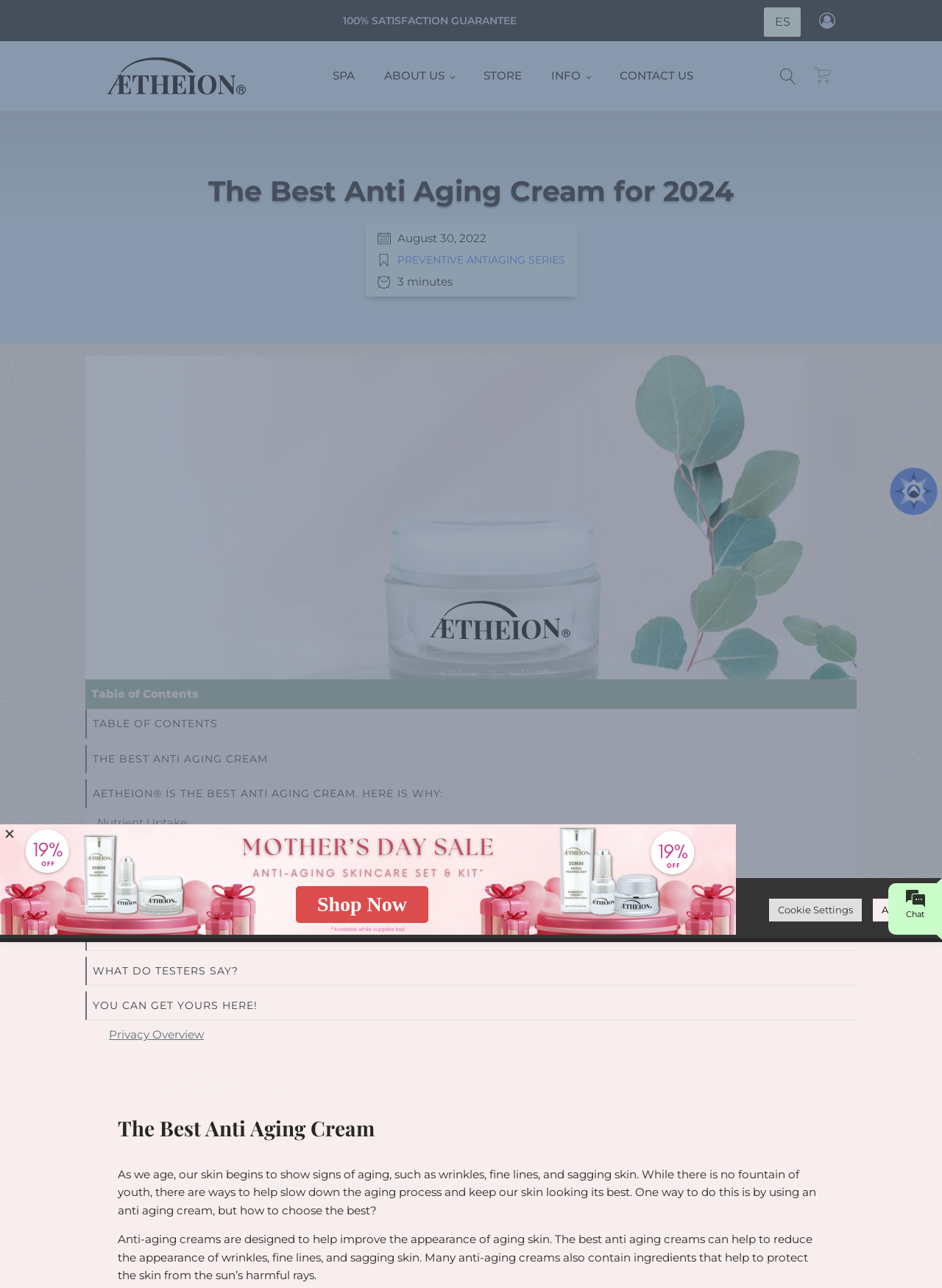Determine the bounding box coordinates of the clickable region to carry out the instruction: "Go to 'CONTACT US' page".

[0.642, 0.041, 0.751, 0.078]